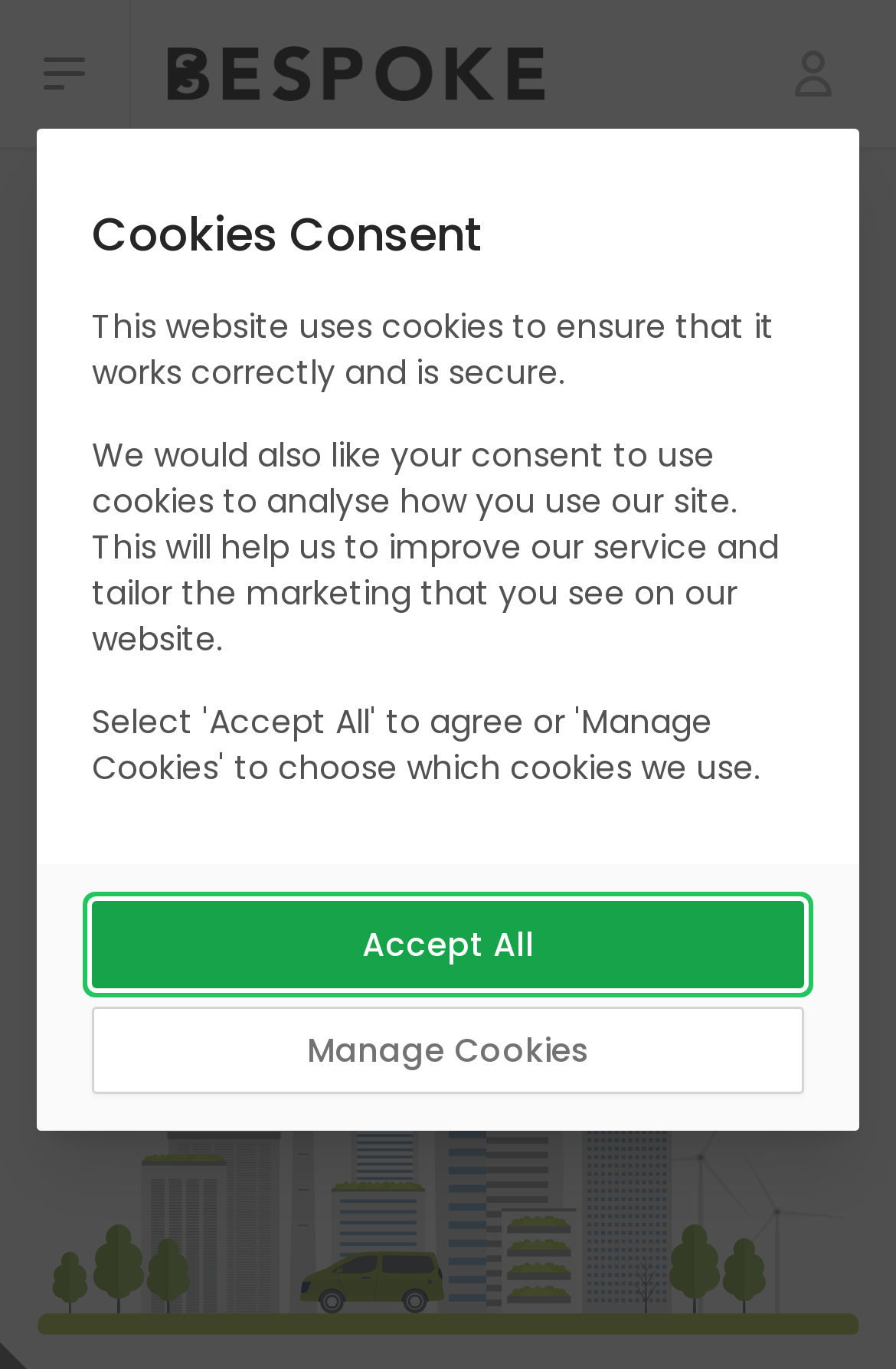Please identify the bounding box coordinates of the area that needs to be clicked to follow this instruction: "Click the 'Open main menu' button".

[0.0, 0.0, 0.146, 0.107]